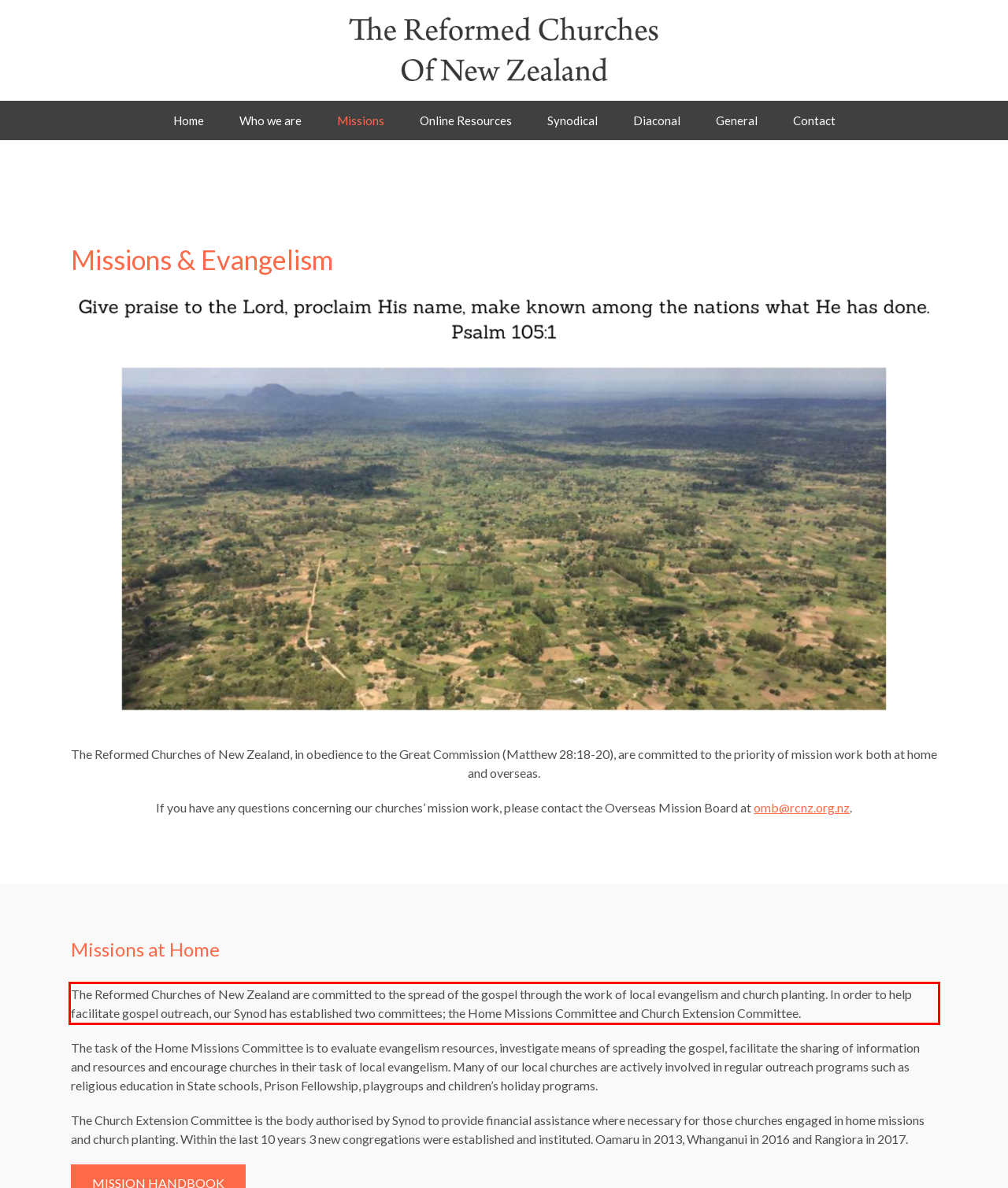You have a screenshot with a red rectangle around a UI element. Recognize and extract the text within this red bounding box using OCR.

The Reformed Churches of New Zealand are committed to the spread of the gospel through the work of local evangelism and church planting. In order to help facilitate gospel outreach, our Synod has established two committees; the Home Missions Committee and Church Extension Committee.